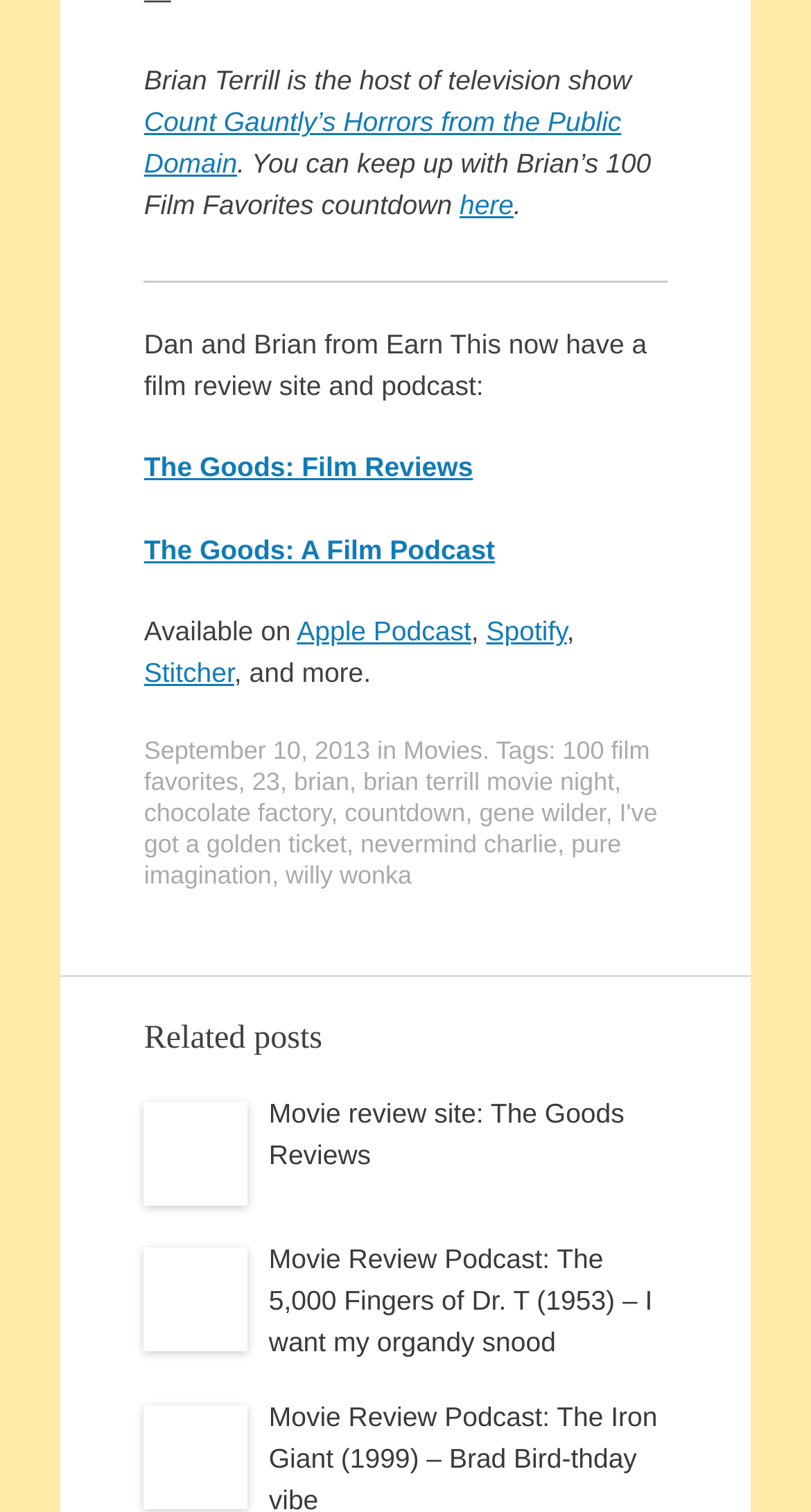Locate the bounding box of the UI element described by: "Michael Kimball, Esq." in the given webpage screenshot.

None